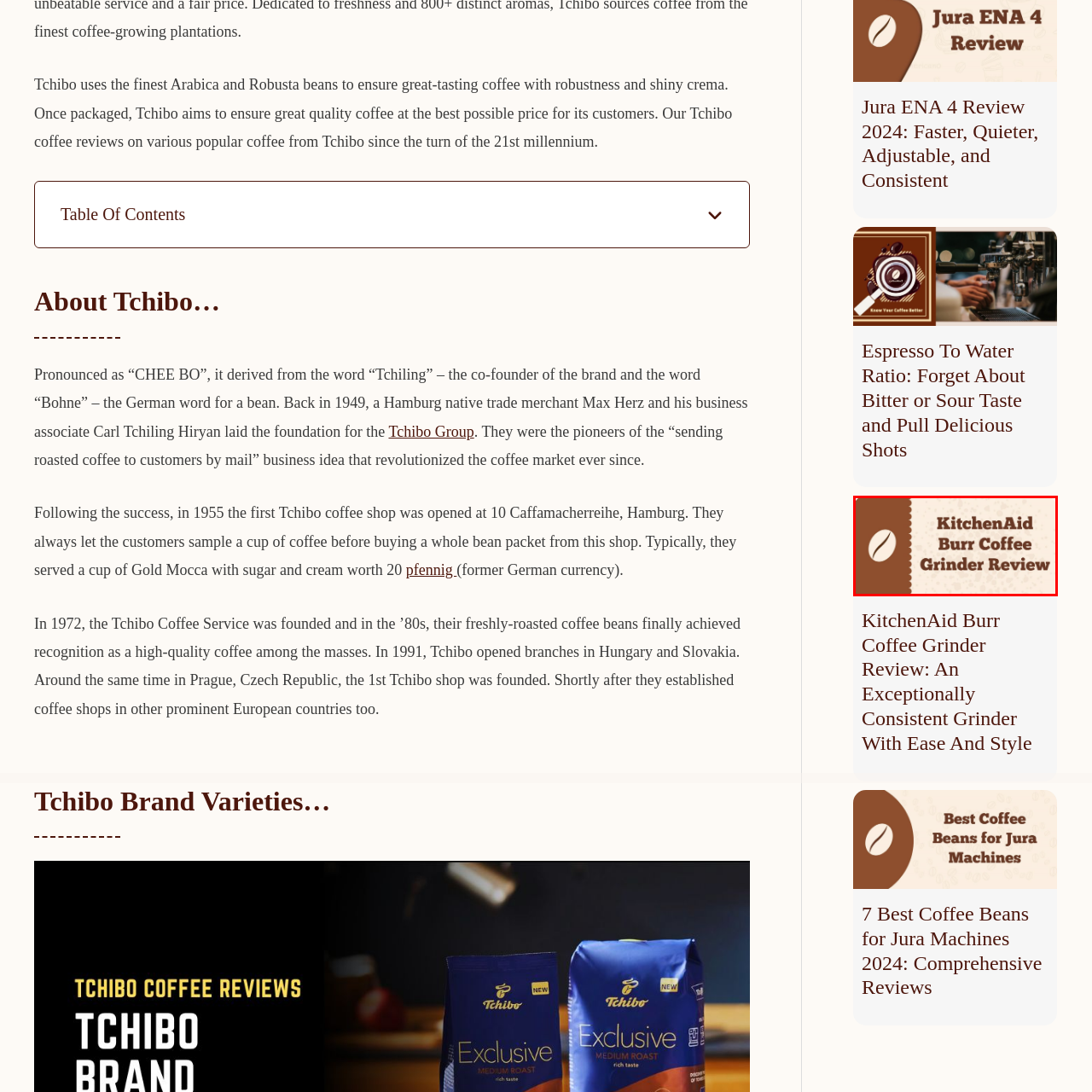What is the name of the product being reviewed?
Concentrate on the part of the image that is enclosed by the red bounding box and provide a detailed response to the question.

The name of the product being reviewed is prominently displayed in an inviting font, which is 'KitchenAid Burr Coffee Grinder', along with the word 'Review', indicating a comprehensive evaluation of this coffee grinding appliance.